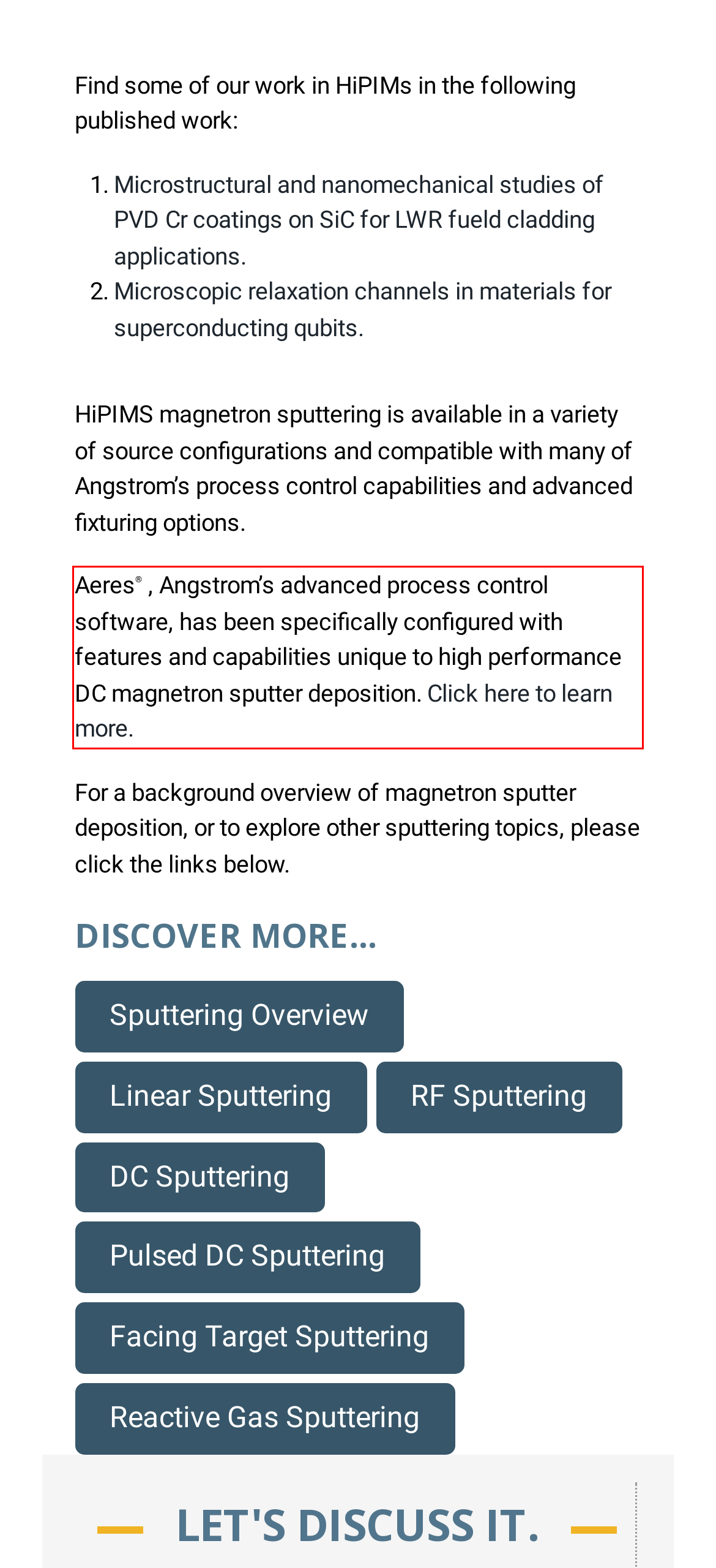You are looking at a screenshot of a webpage with a red rectangle bounding box. Use OCR to identify and extract the text content found inside this red bounding box.

Aeres®, Angstrom’s advanced process control software, has been specifically configured with features and capabilities unique to high performance DC magnetron sputter deposition. Click here to learn more.